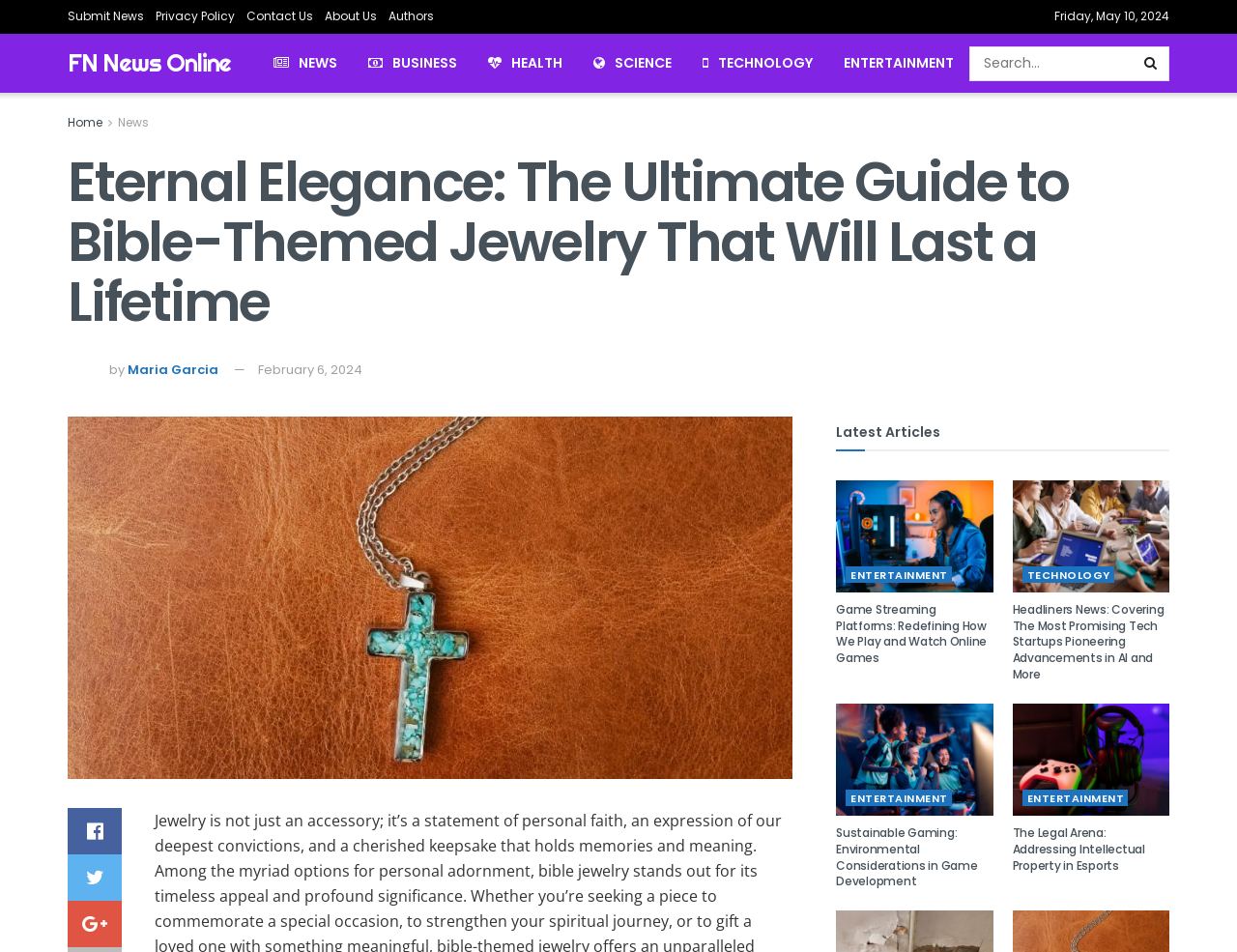Using the details in the image, give a detailed response to the question below:
How many articles are displayed on the webpage?

I counted the number of articles displayed on the webpage by looking at the article sections below the main article. There are 4 articles displayed on the webpage.